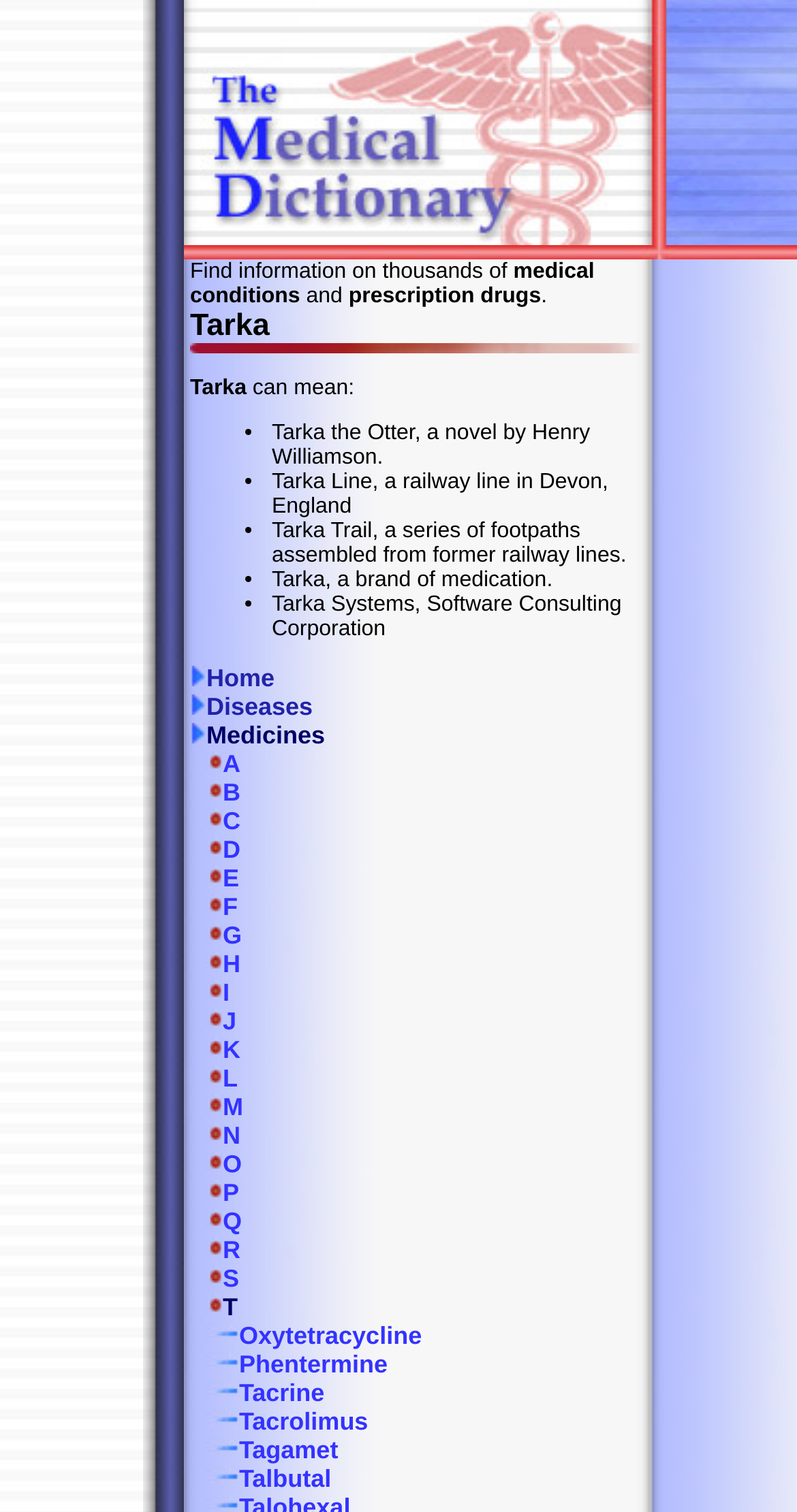Respond with a single word or short phrase to the following question: 
How many links are there in the webpage?

34